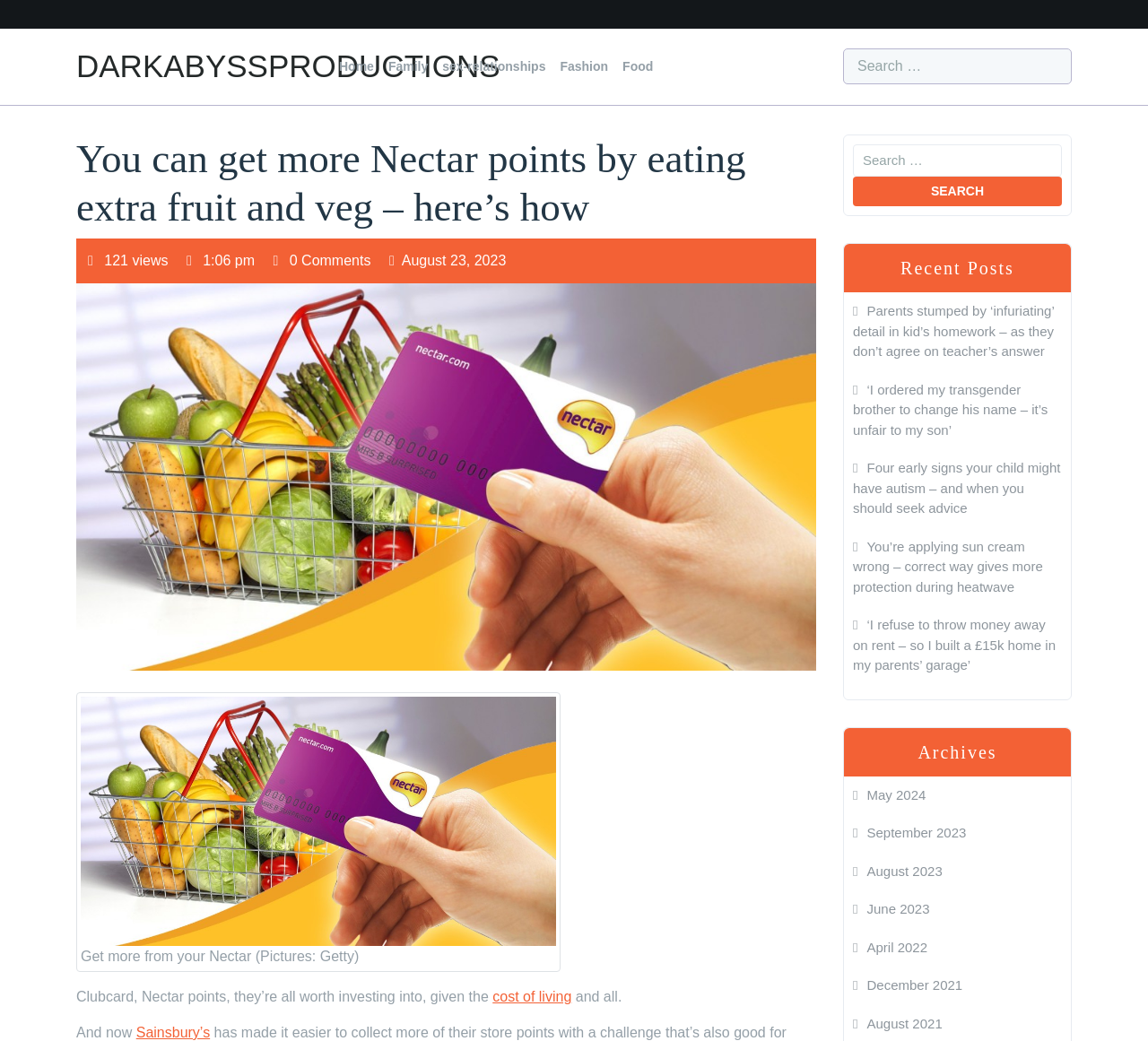Provide an in-depth caption for the webpage.

This webpage appears to be a blog or news website, with a focus on various topics such as family, relationships, fashion, and food. At the top of the page, there is a navigation menu with links to different sections, including Home, Family, sex-relationships, Fashion, and Food. 

Below the navigation menu, there is a search box and a button labeled "Search". 

The main content of the page is an article titled "You can get more Nectar points by eating extra fruit and veg – here’s how". The article has a heading, followed by some metadata, including the number of views, time of posting, and comments. 

Below the metadata, there is an image of a Nectar card being shown in front of a shopping basket, with a caption "Get more from your Nectar (Pictures: Getty)". 

The article itself appears to be discussing the benefits of investing in Nectar points, with mentions of the cost of living and Sainsbury's. 

On the right side of the page, there is a section titled "Recent Posts", which lists several links to other articles, including topics such as parenting, autism, and sun cream application. 

Further down the page, there is a section titled "Archives", which lists links to articles from different months and years, including May 2024, September 2023, and August 2023, among others.